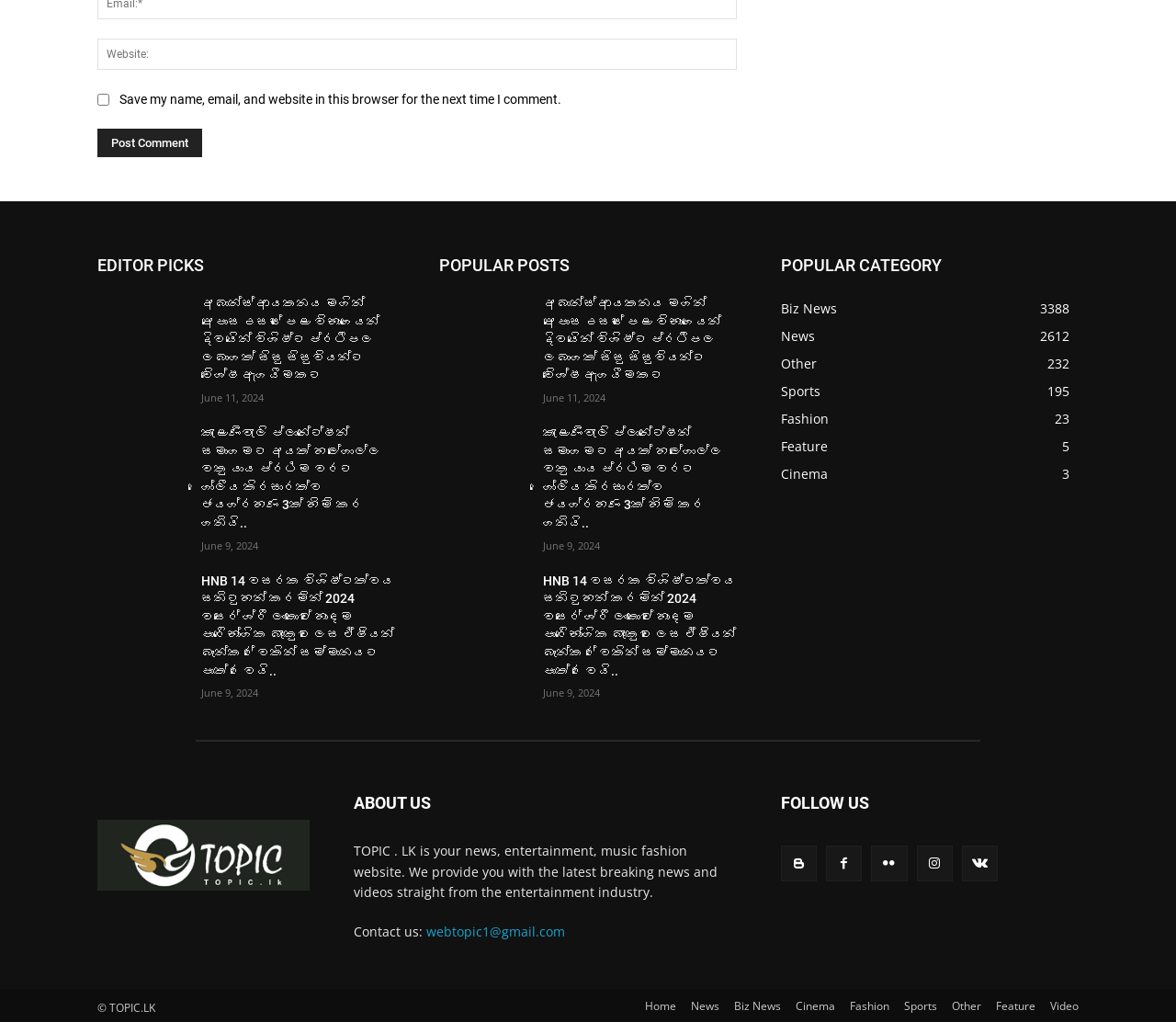Please locate the bounding box coordinates of the element that should be clicked to achieve the given instruction: "Read editor picks".

[0.083, 0.243, 0.336, 0.272]